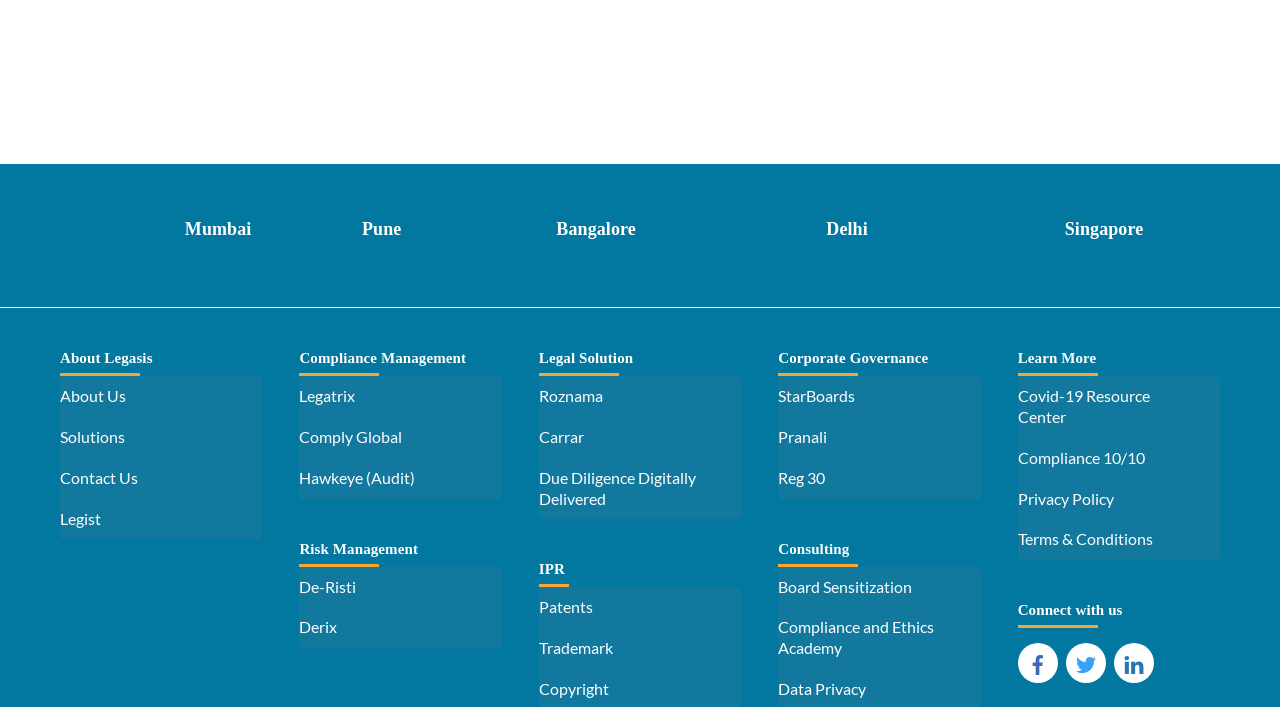Locate the bounding box coordinates of the clickable area to execute the instruction: "Connect with us on Facebook". Provide the coordinates as four float numbers between 0 and 1, represented as [left, top, right, bottom].

[0.795, 0.921, 0.826, 0.948]